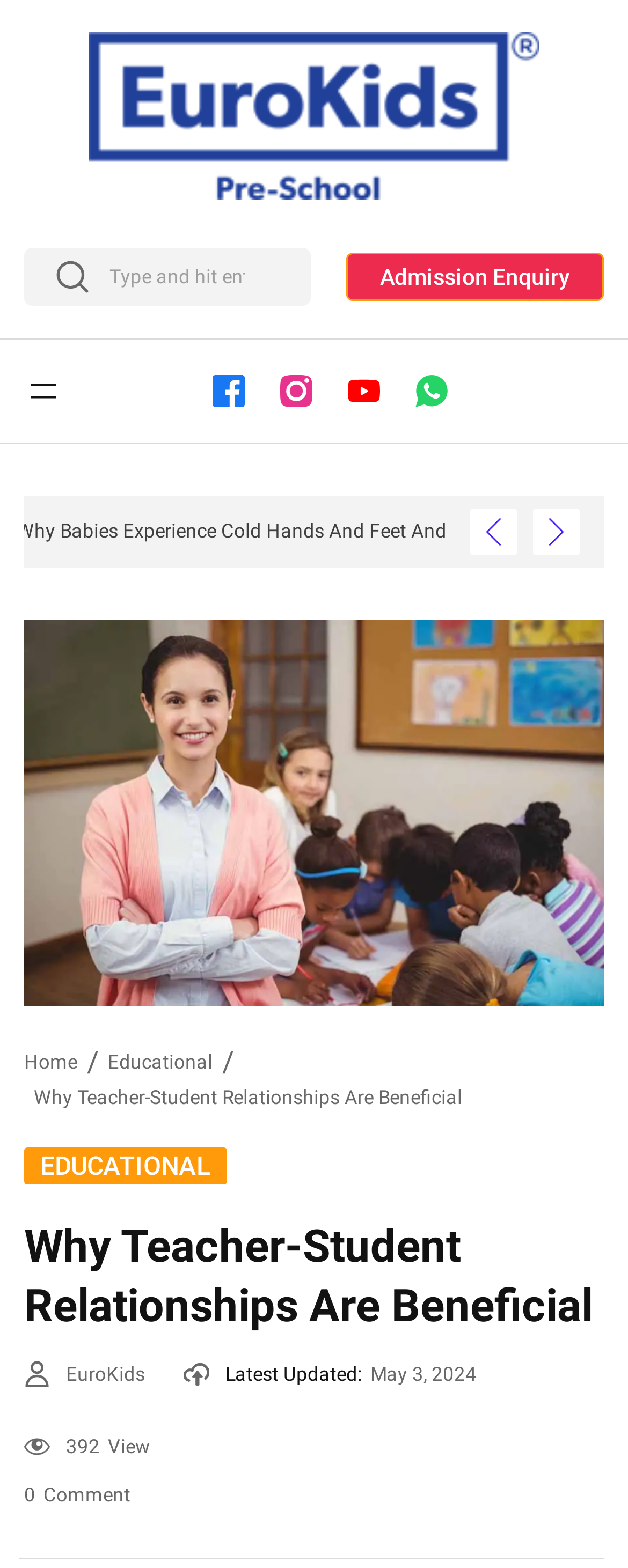From the element description: "aria-label="Show Previous Post"", extract the bounding box coordinates of the UI element. The coordinates should be expressed as four float numbers between 0 and 1, in the order [left, top, right, bottom].

[0.749, 0.324, 0.823, 0.354]